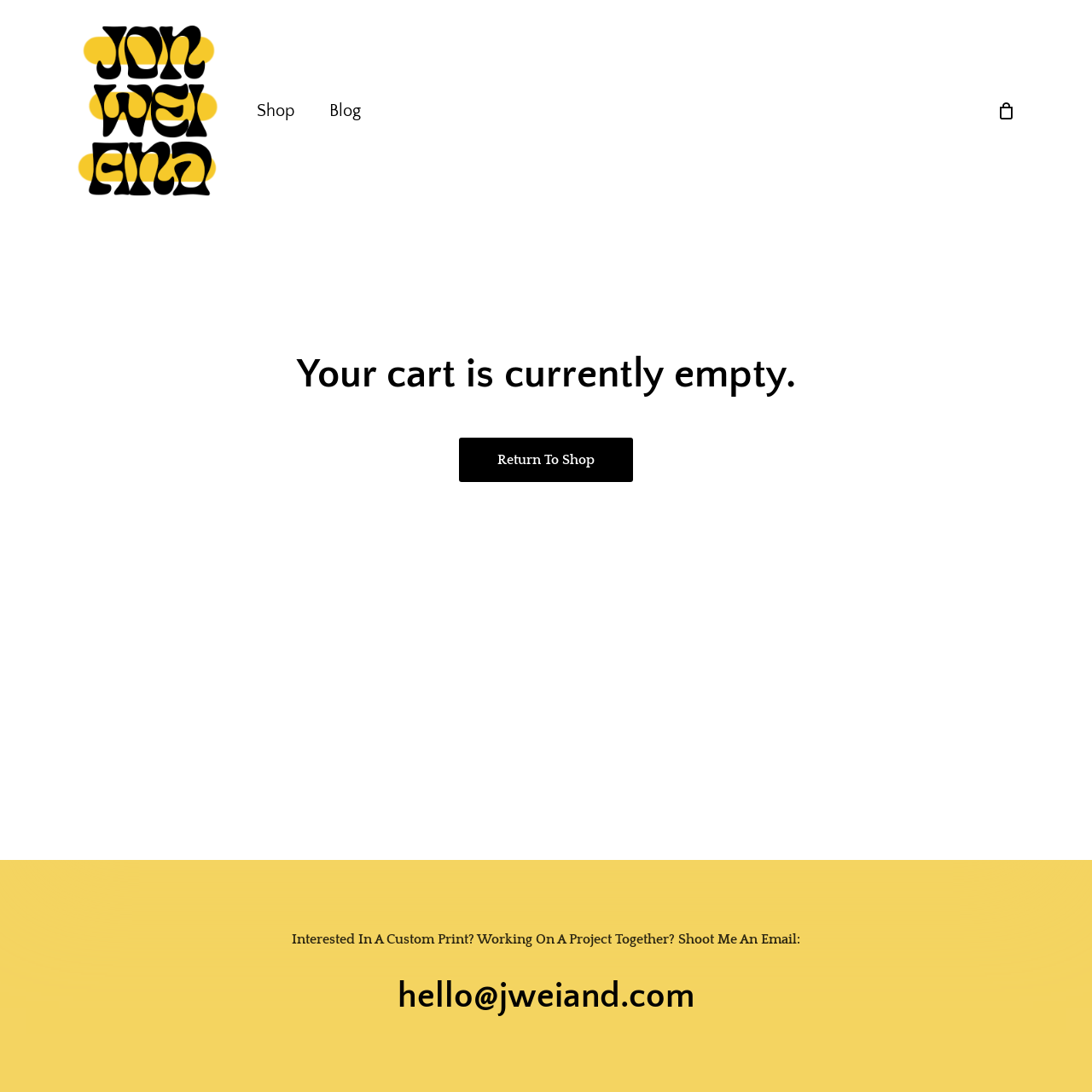Respond with a single word or phrase to the following question: How can you contact the website owner for a custom print?

Email